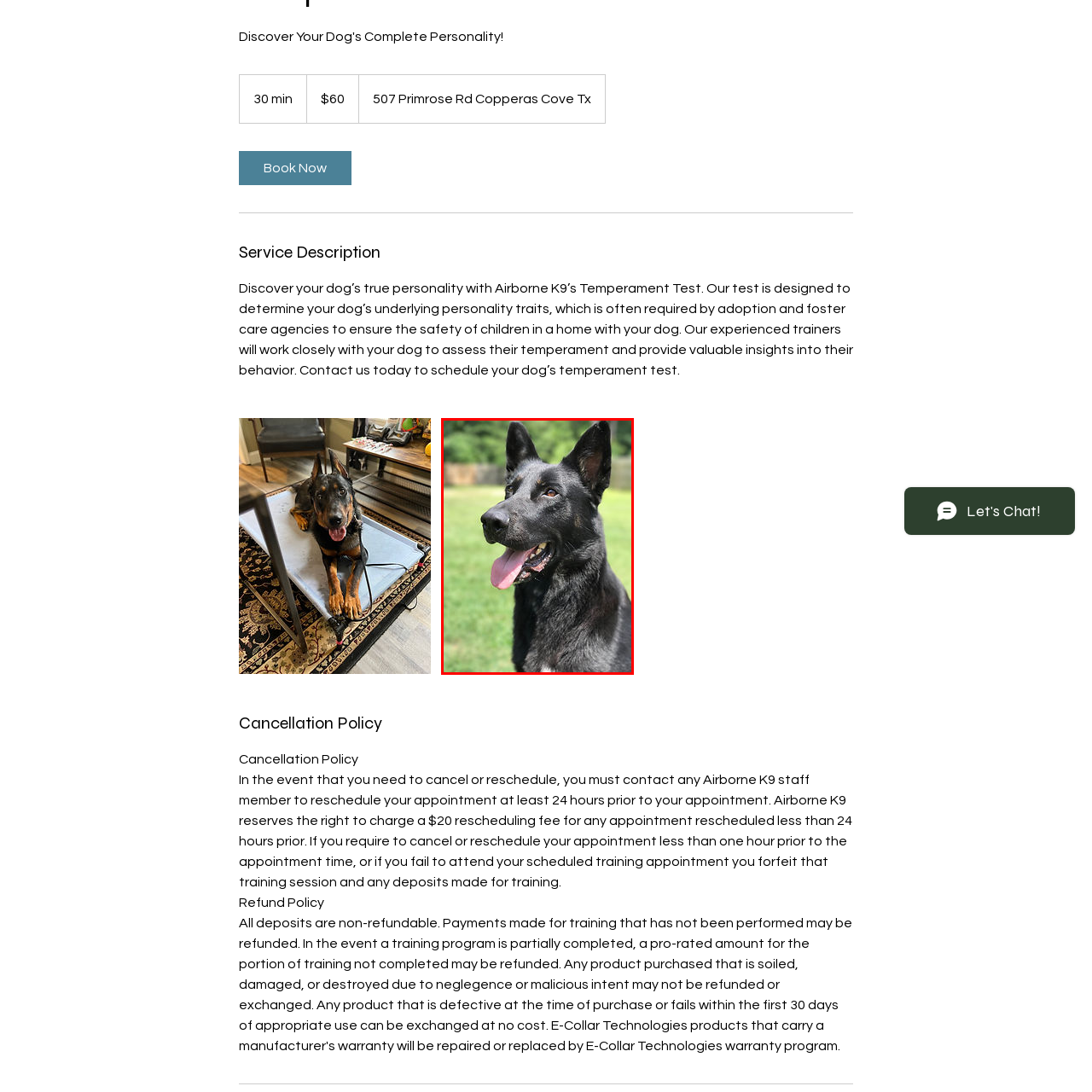Offer a comprehensive narrative for the image inside the red bounding box.

This image features a lively black dog with a shiny coat, showcasing its playful demeanor. The dog has an alert expression, with perked-up ears and a tongue playfully lolling out, suggesting a moment of joy and excitement. It appears to be standing outdoors on a lush green lawn, surrounded by a soft-focus background of foliage, which adds a vibrant and natural ambiance to the scene. This image is likely associated with a service that highlights the importance of understanding dog temperament, suggesting a connection to training or behavior assessment, like the temperament test mentioned in the service description.